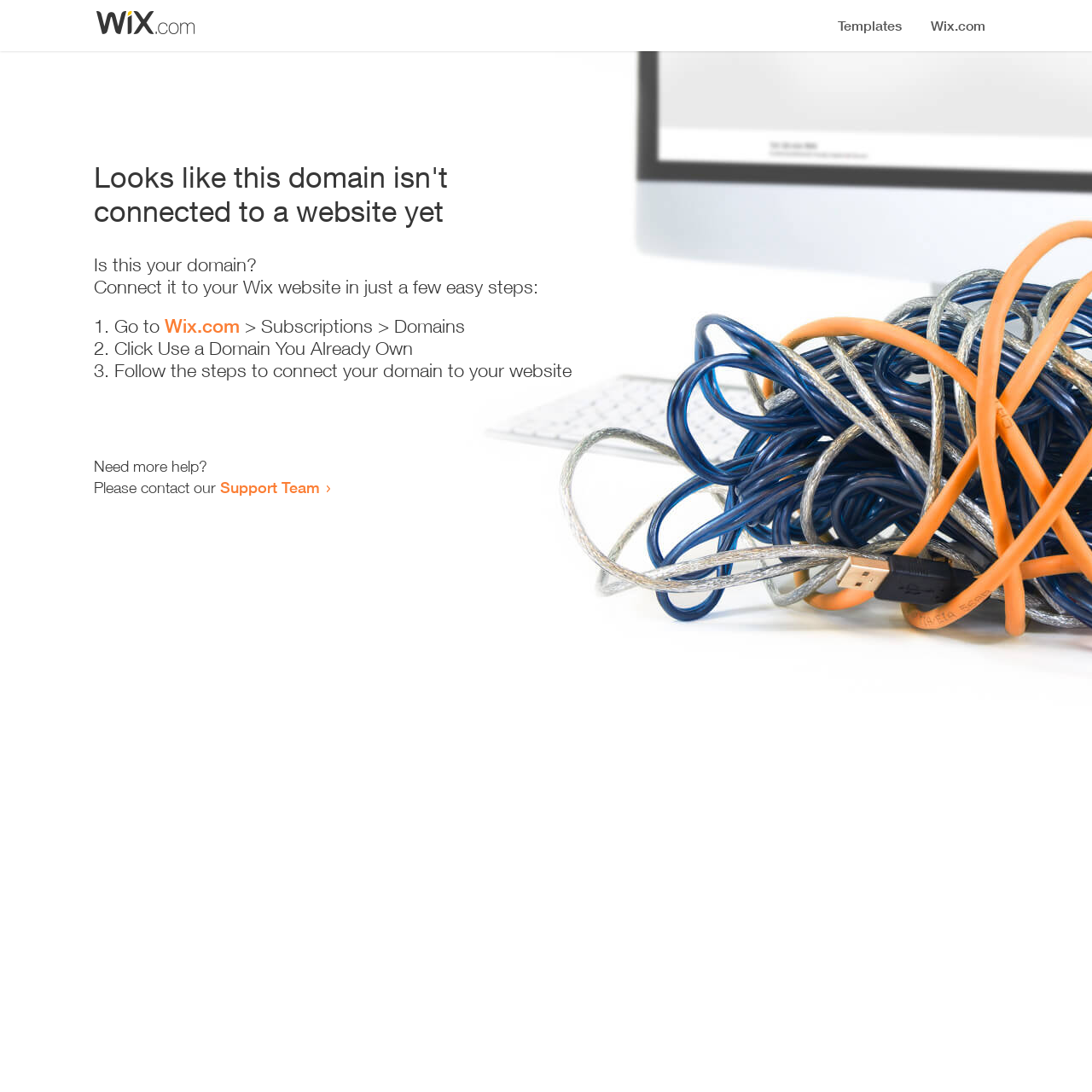Provide an in-depth description of the elements and layout of the webpage.

The webpage appears to be an error page, indicating that a domain is not connected to a website yet. At the top, there is a small image, likely a logo or icon. Below the image, a prominent heading reads "Looks like this domain isn't connected to a website yet". 

Underneath the heading, a series of instructions are provided to connect the domain to a Wix website. The instructions are divided into three steps, each marked with a numbered list marker (1., 2., and 3.). The first step involves going to Wix.com, specifically the Subscriptions > Domains section. The second step is to click "Use a Domain You Already Own", and the third step is to follow the instructions to connect the domain to the website.

At the bottom of the page, there is a message offering additional help, stating "Need more help?" and providing a link to contact the Support Team.